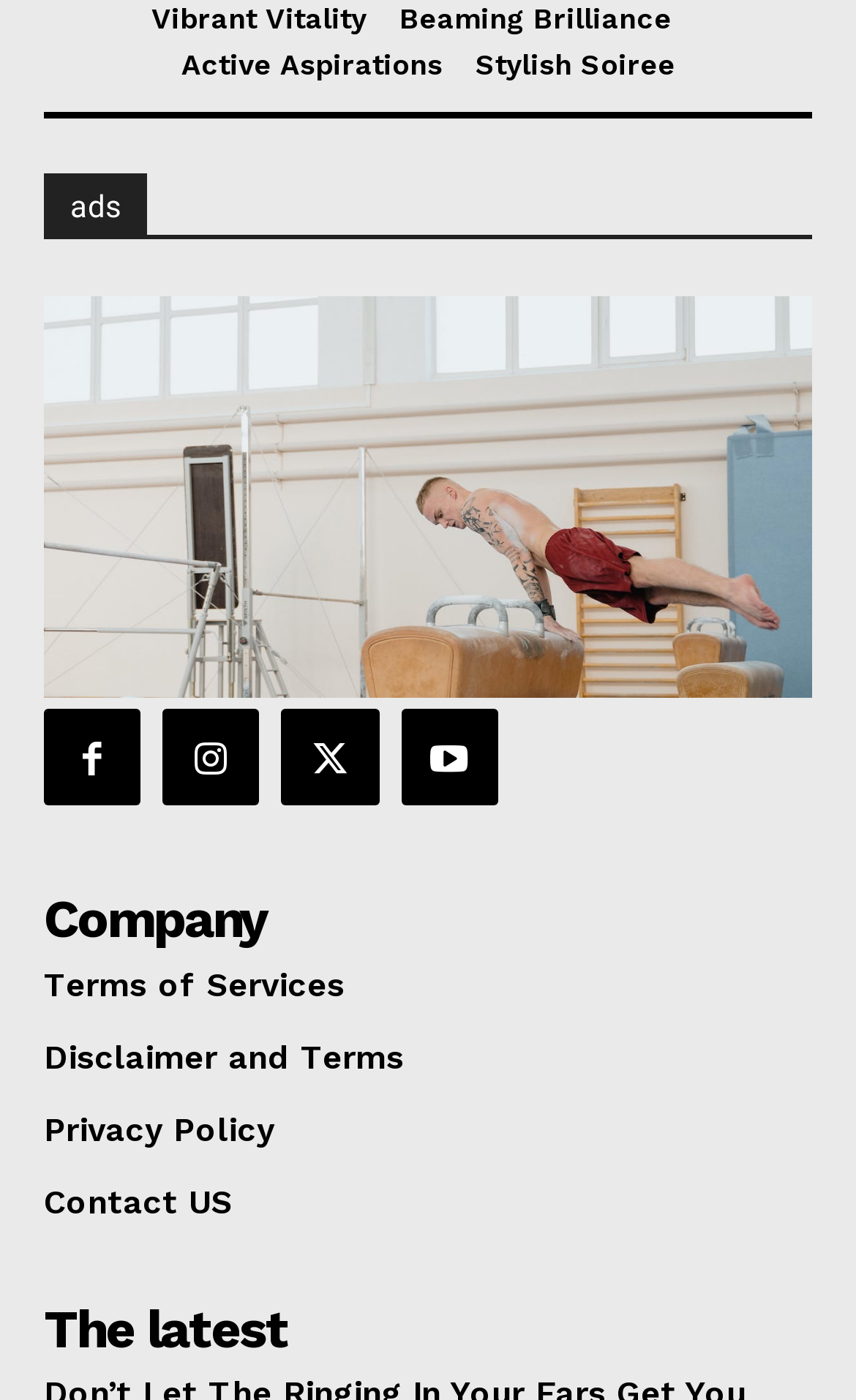Respond to the question below with a single word or phrase: What are the three sections at the bottom of the webpage?

Company, Terms, The latest